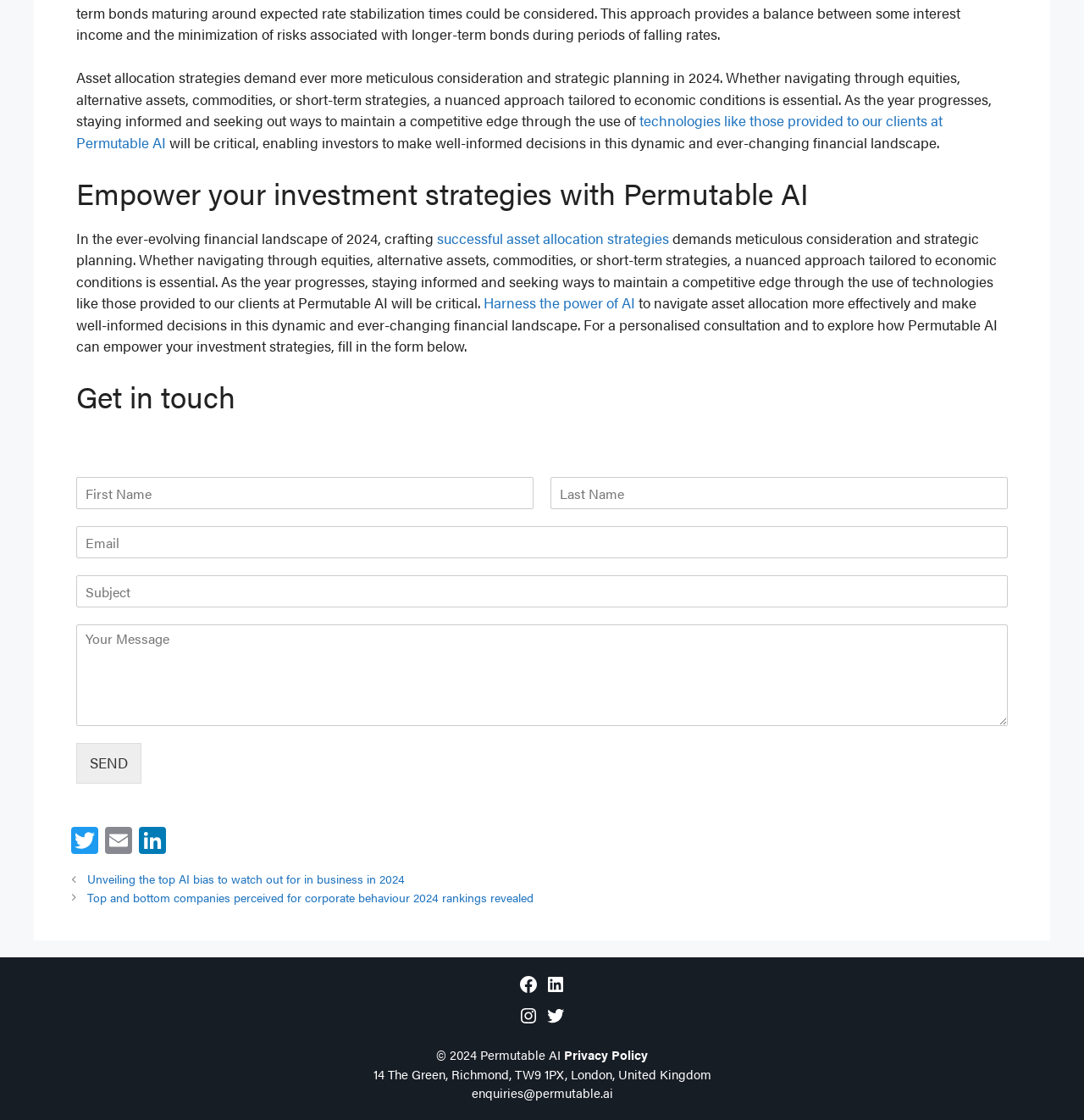Please determine the bounding box coordinates of the area that needs to be clicked to complete this task: 'Fill in the 'Name * First' textbox'. The coordinates must be four float numbers between 0 and 1, formatted as [left, top, right, bottom].

[0.07, 0.426, 0.492, 0.455]